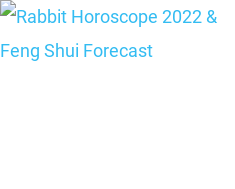What is the theme of the article?
Refer to the image and answer the question using a single word or phrase.

Astrology and Feng Shui